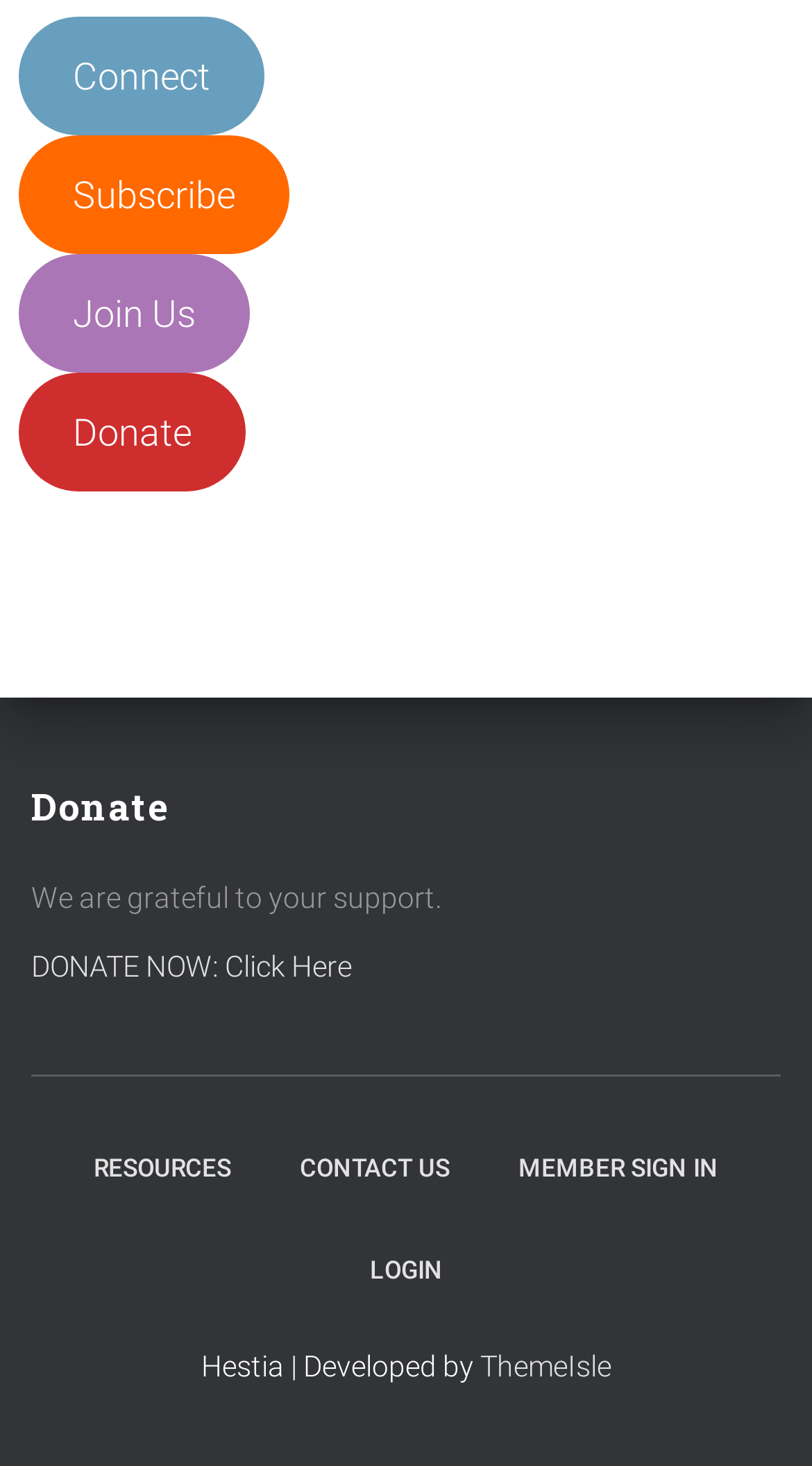Please identify the coordinates of the bounding box for the clickable region that will accomplish this instruction: "Contact 'ThemeIsle'".

[0.591, 0.921, 0.753, 0.944]